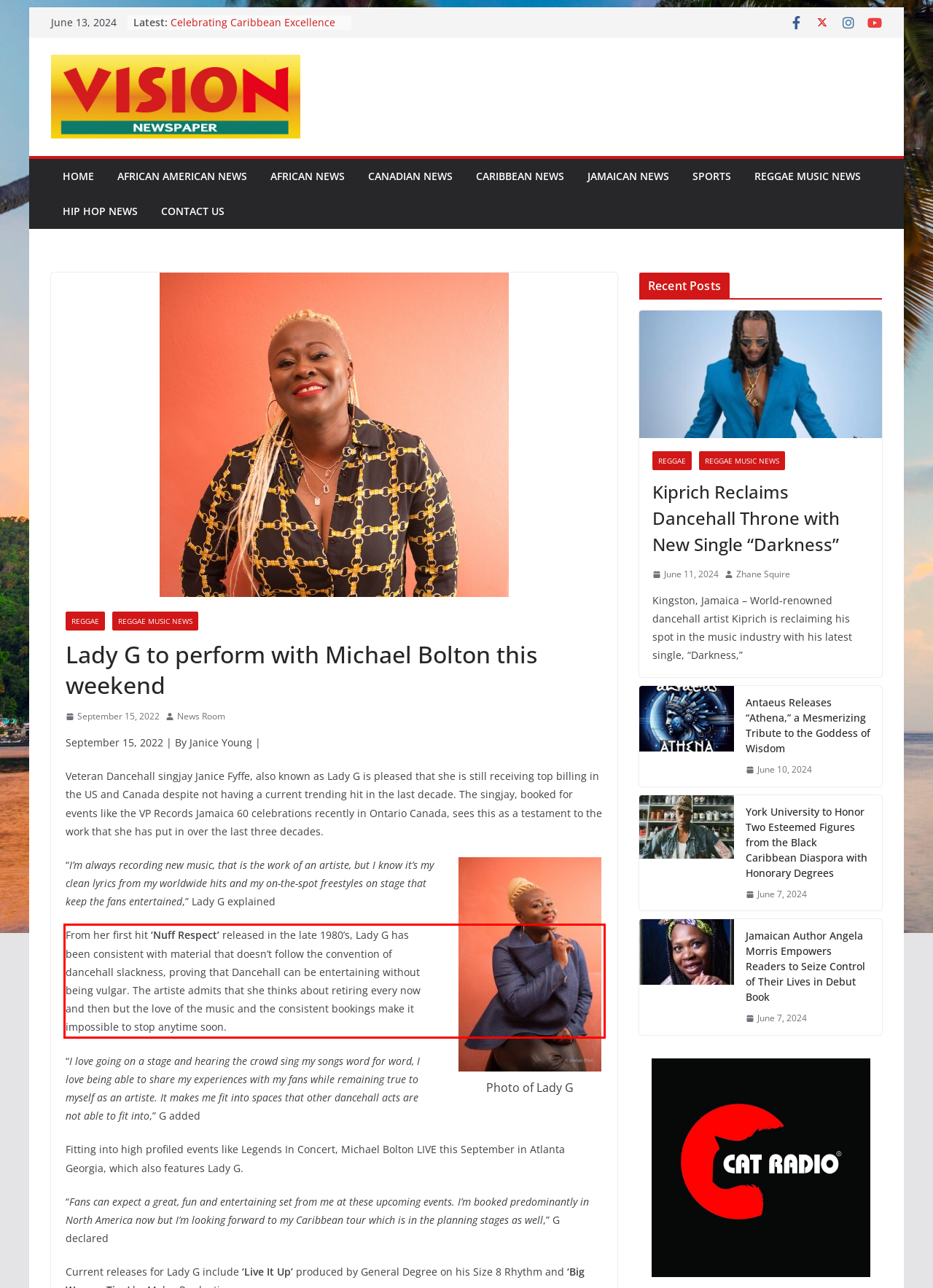You have a screenshot of a webpage with a red bounding box. Use OCR to generate the text contained within this red rectangle.

From her first hit ‘Nuff Respect’ released in the late 1980’s, Lady G has been consistent with material that doesn’t follow the convention of dancehall slackness, proving that Dancehall can be entertaining without being vulgar. The artiste admits that she thinks about retiring every now and then but the love of the music and the consistent bookings make it impossible to stop anytime soon.